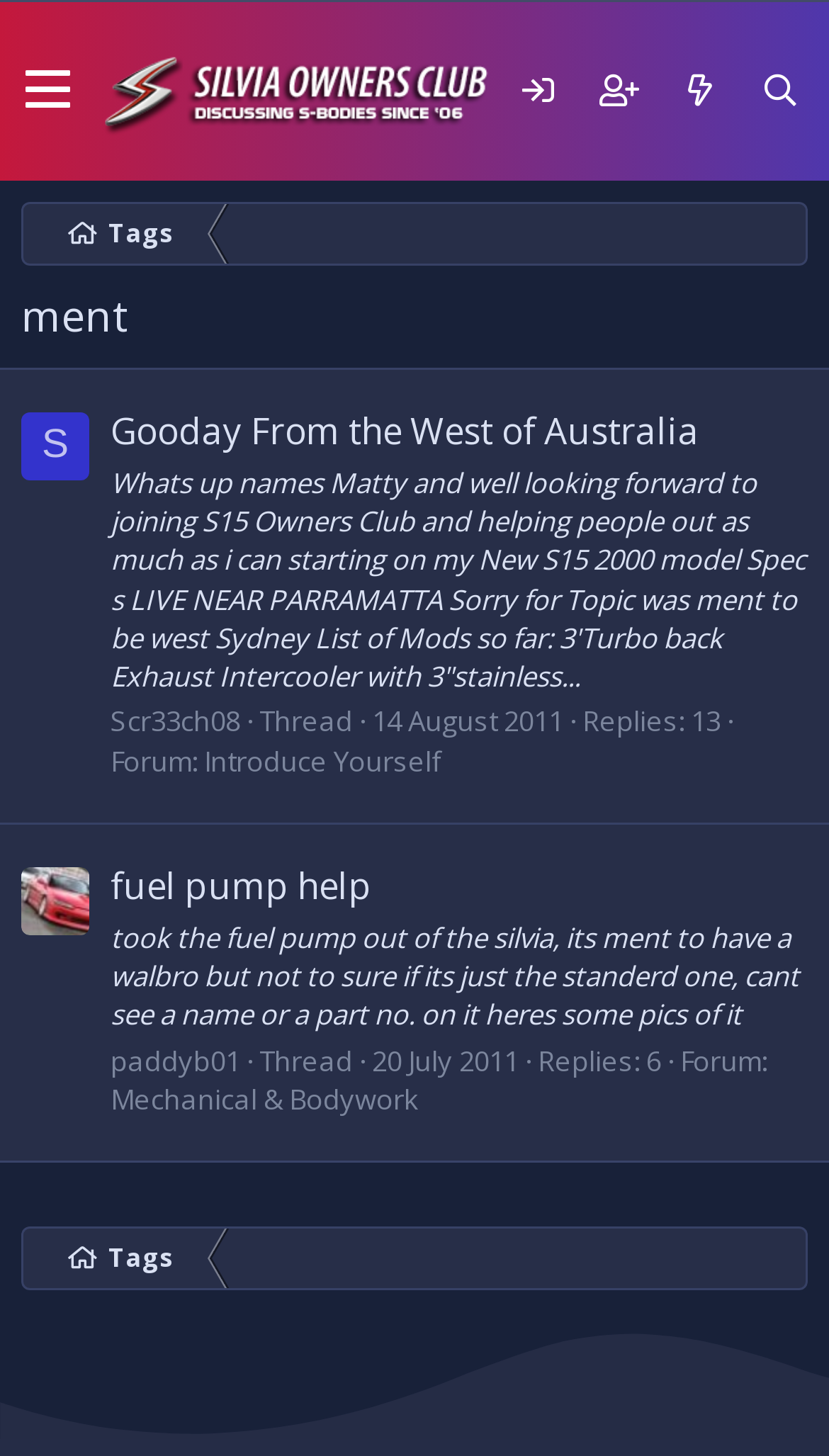Provide a thorough description of this webpage.

The webpage appears to be a forum or discussion board for Silvia owners, with a focus on sharing information and experiences related to the car model. 

At the top left of the page, there is a button and a link to the "Silvia Owners Club" with an accompanying image. To the right of these elements, there are several links, including "What's new", "Search", and others. 

Below these top-level elements, there is a heading that reads "ment" and another link to the "Silvia Owners Club". 

The main content of the page is divided into several sections, each containing a heading, a link, and some static text. These sections appear to be individual forum posts or threads, with topics such as "Gooday From the West of Australia" and "fuel pump help". 

Each thread includes information such as the author's name, the date and time of the post, and the number of replies. There are also links to the forum categories, such as "Introduce Yourself" and "Mechanical & Bodywork". 

Throughout the page, there are several images, including profile pictures and images related to the forum posts.